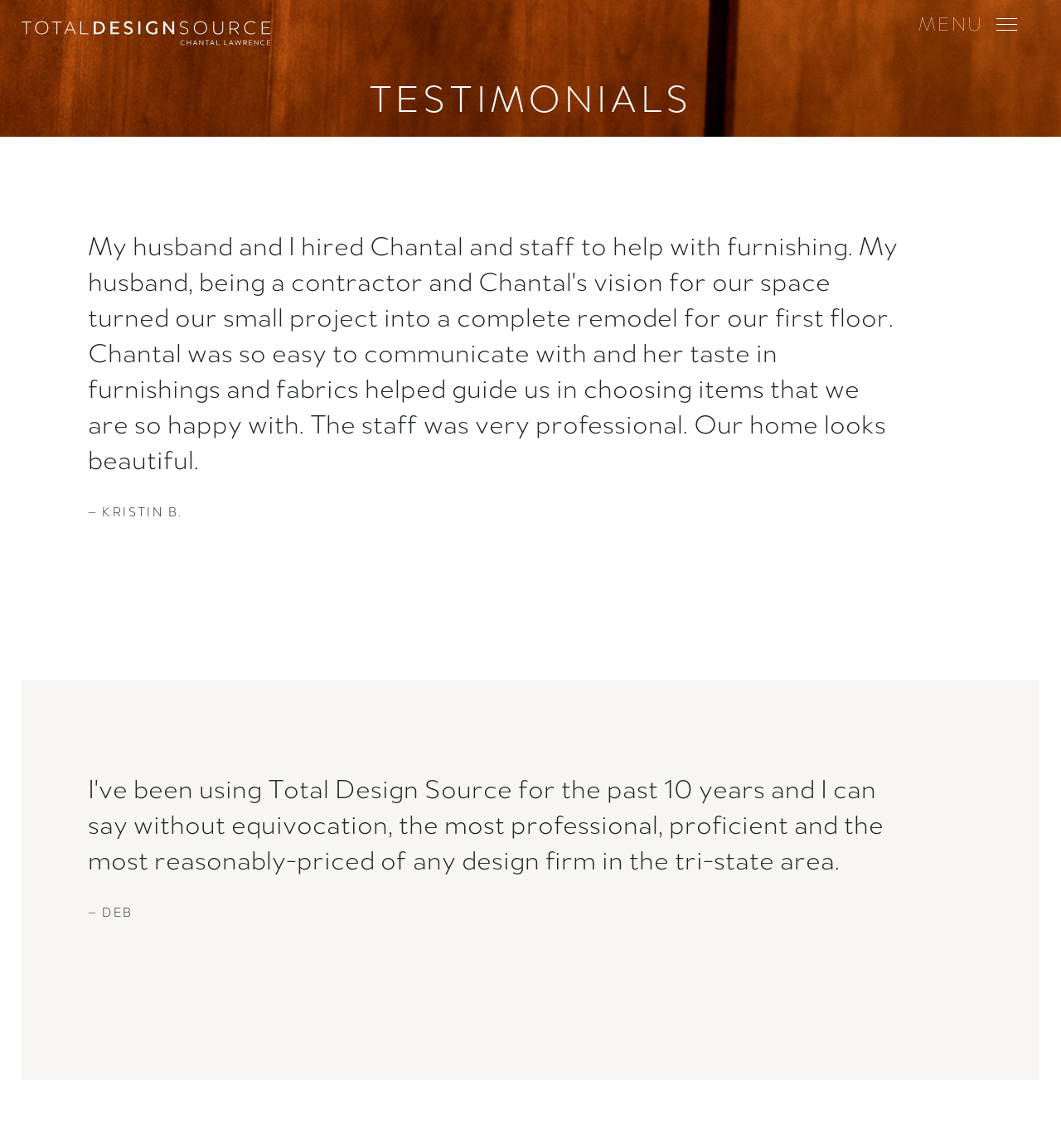Find and provide the bounding box coordinates for the UI element described here: "Vasily Martemjanovich Ryutin (1910-1938)". The coordinates should be given as four float numbers between 0 and 1: [left, top, right, bottom].

None